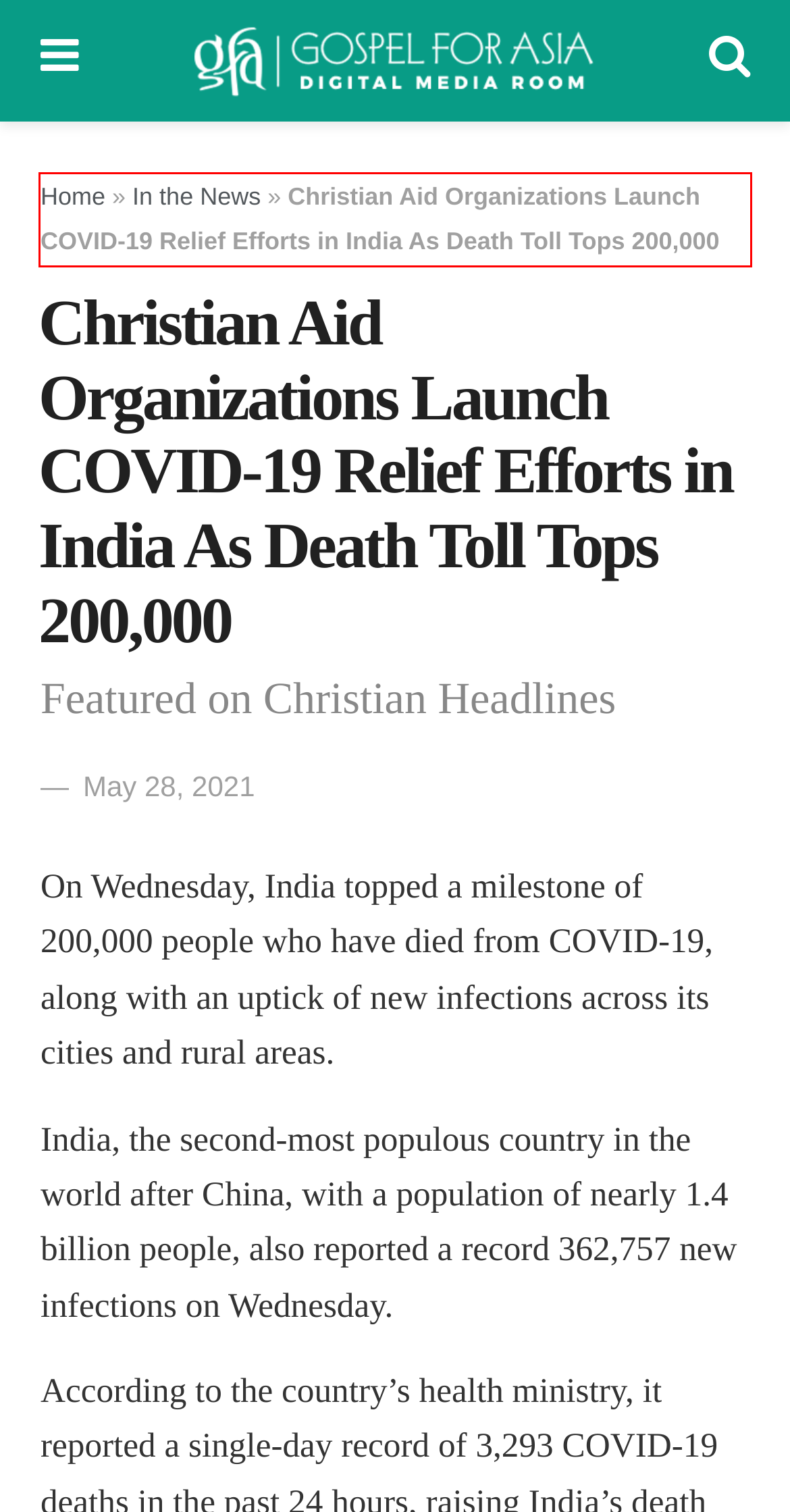Your task is to recognize and extract the text content from the UI element enclosed in the red bounding box on the webpage screenshot.

Home » In the News » Christian Aid Organizations Launch COVID-19 Relief Efforts in India As Death Toll Tops 200,000